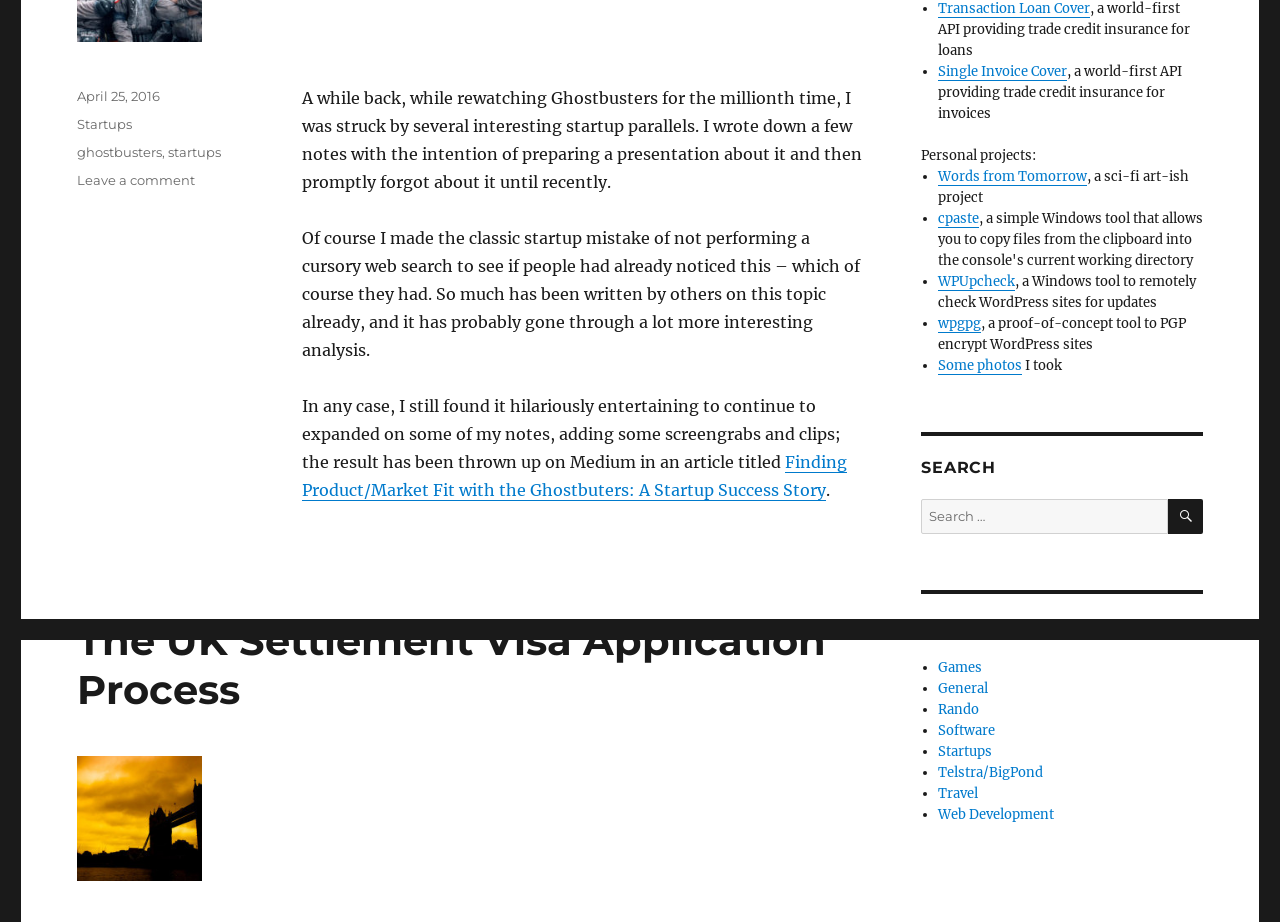Please specify the bounding box coordinates in the format (top-left x, top-left y, bottom-right x, bottom-right y), with values ranging from 0 to 1. Identify the bounding box for the UI component described as follows: Web Development

[0.733, 0.874, 0.823, 0.893]